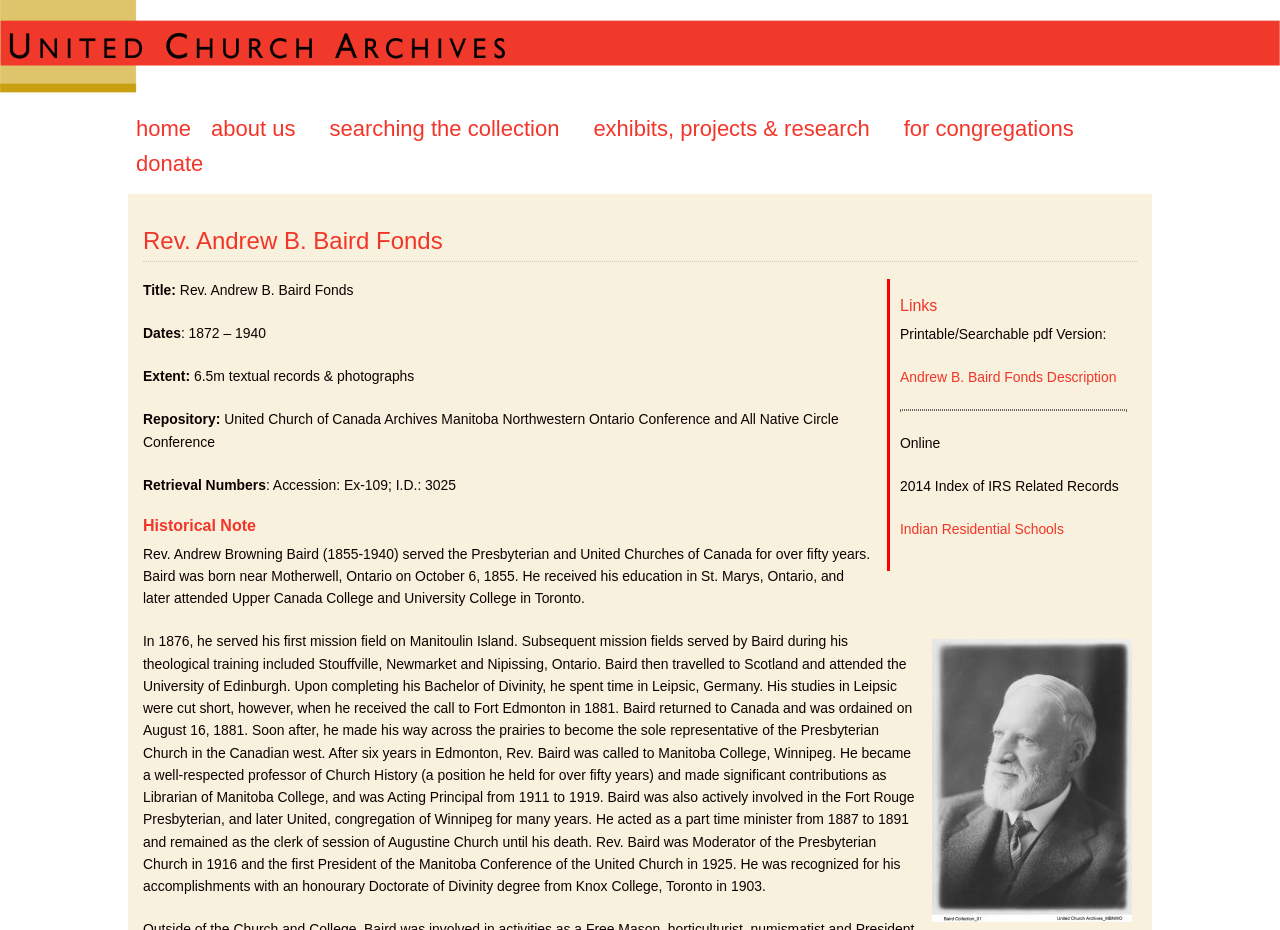Could you provide the bounding box coordinates for the portion of the screen to click to complete this instruction: "view the Rev. Andrew B. Baird Fonds description"?

[0.112, 0.244, 0.346, 0.273]